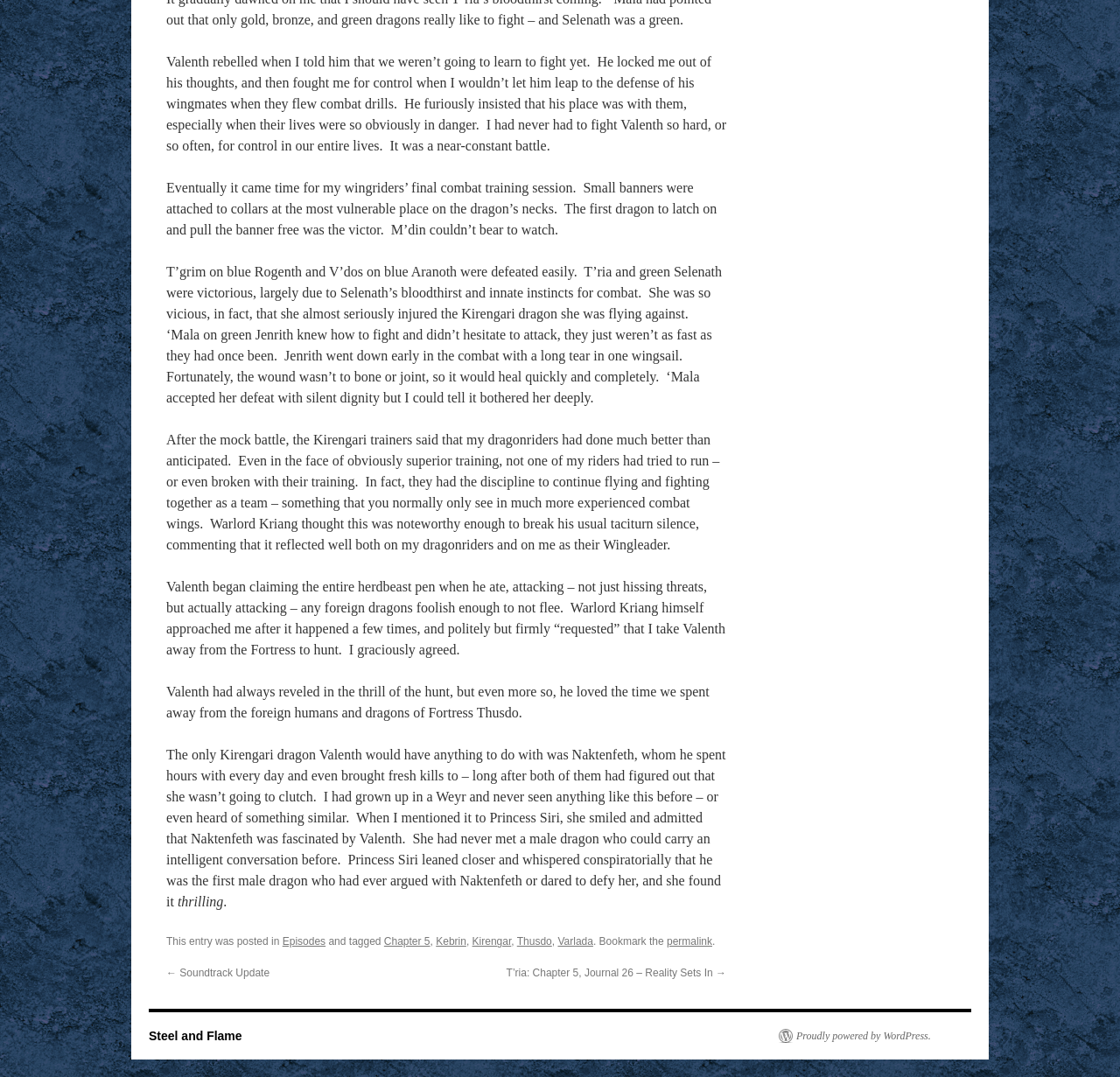Provide the bounding box coordinates of the HTML element this sentence describes: "Chapter 5". The bounding box coordinates consist of four float numbers between 0 and 1, i.e., [left, top, right, bottom].

[0.343, 0.869, 0.384, 0.88]